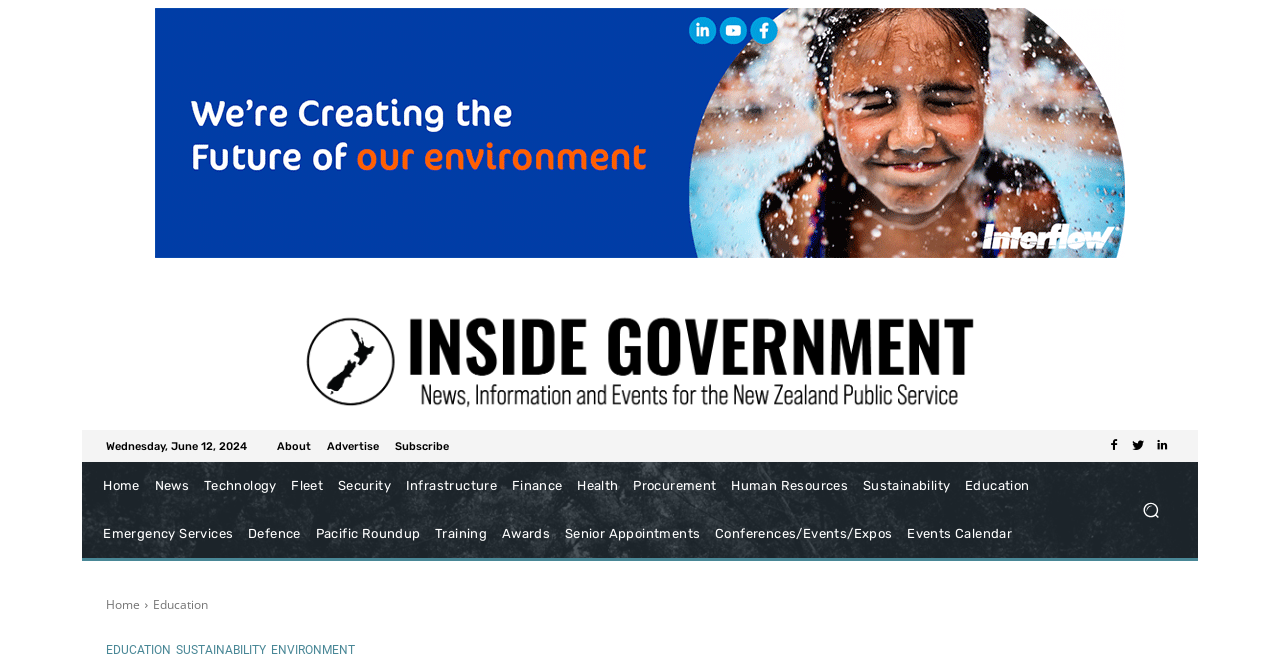Respond with a single word or phrase to the following question:
How many main navigation links are there?

14